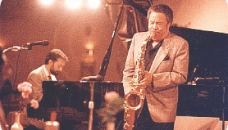Respond to the question with just a single word or phrase: 
What type of atmosphere do the stage lights create?

Inviting